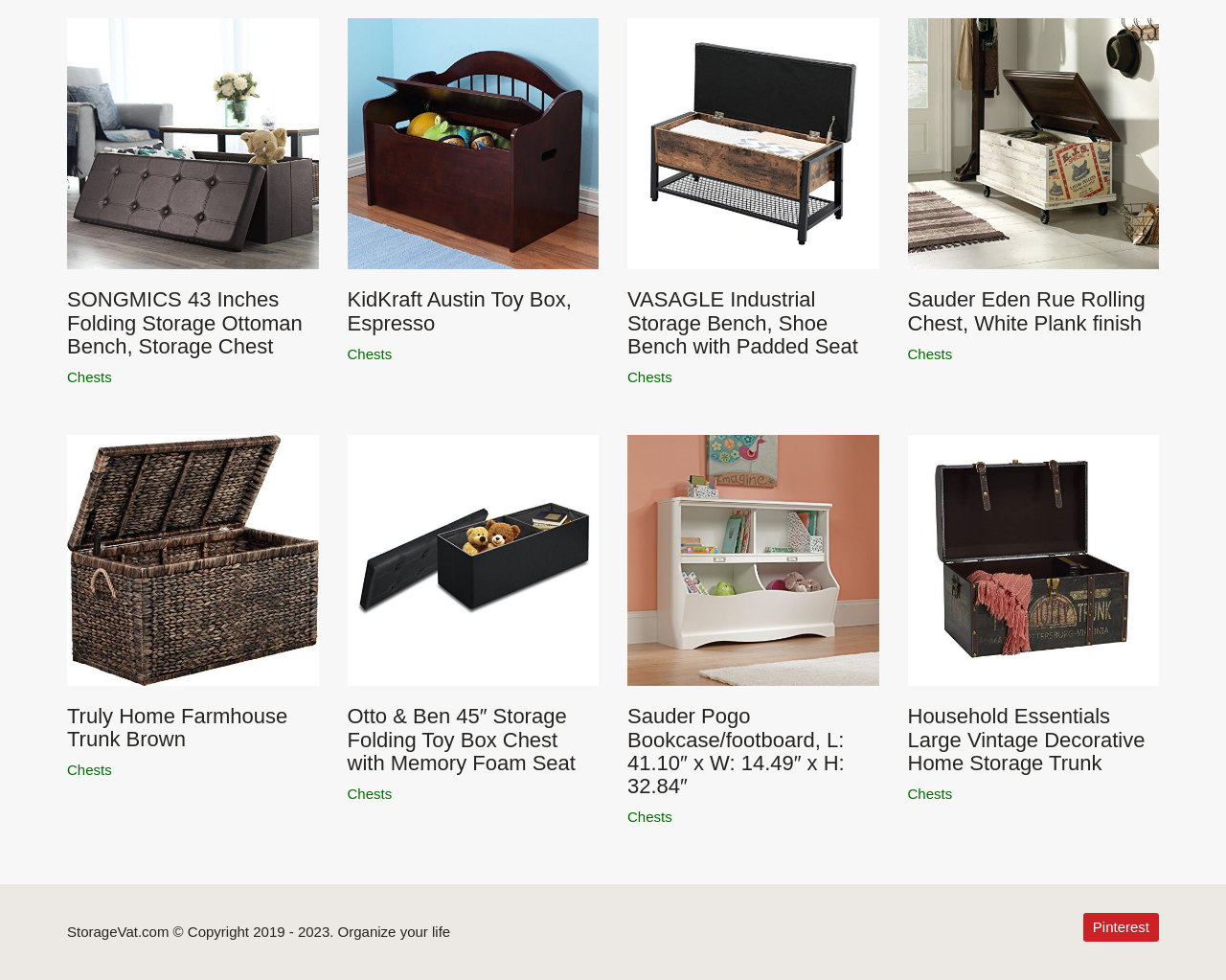Locate the bounding box coordinates of the element I should click to achieve the following instruction: "View the 'Serving' category".

None